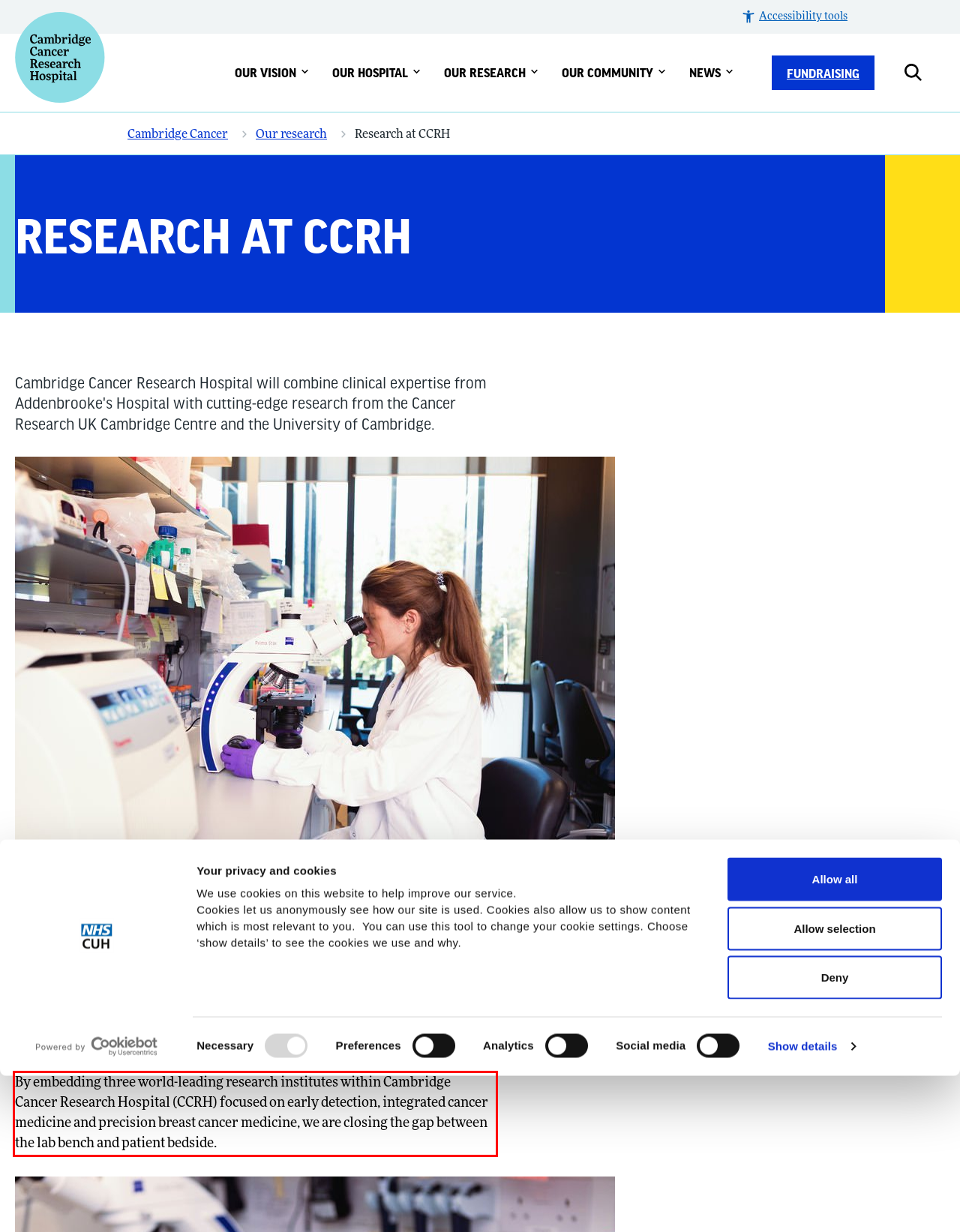Examine the webpage screenshot and use OCR to recognize and output the text within the red bounding box.

By embedding three world-leading research institutes within Cambridge Cancer Research Hospital (CCRH) focused on early detection, integrated cancer medicine and precision breast cancer medicine, we are closing the gap between the lab bench and patient bedside.